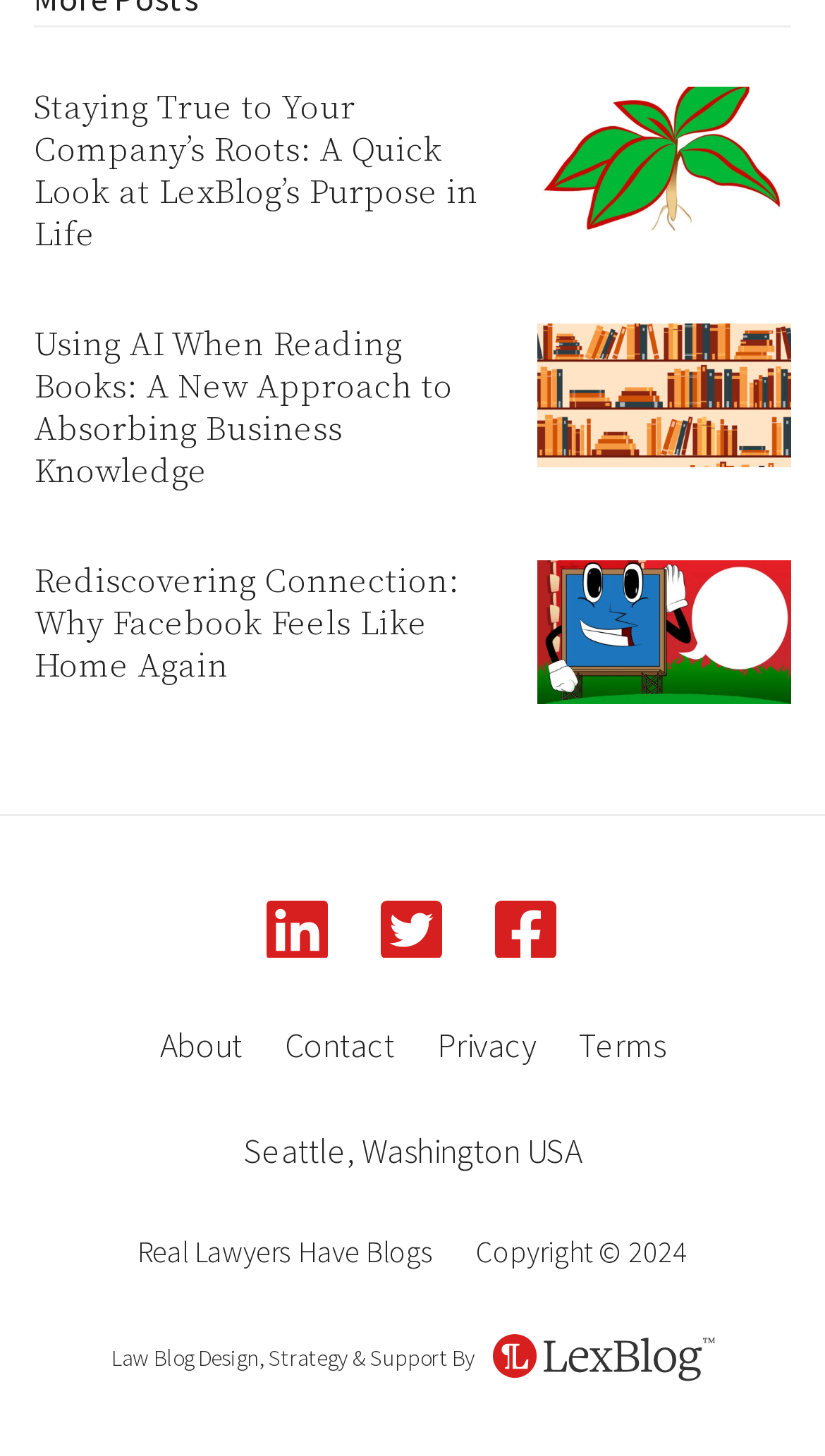Please determine the bounding box coordinates of the section I need to click to accomplish this instruction: "Go to the About page".

[0.194, 0.703, 0.294, 0.732]